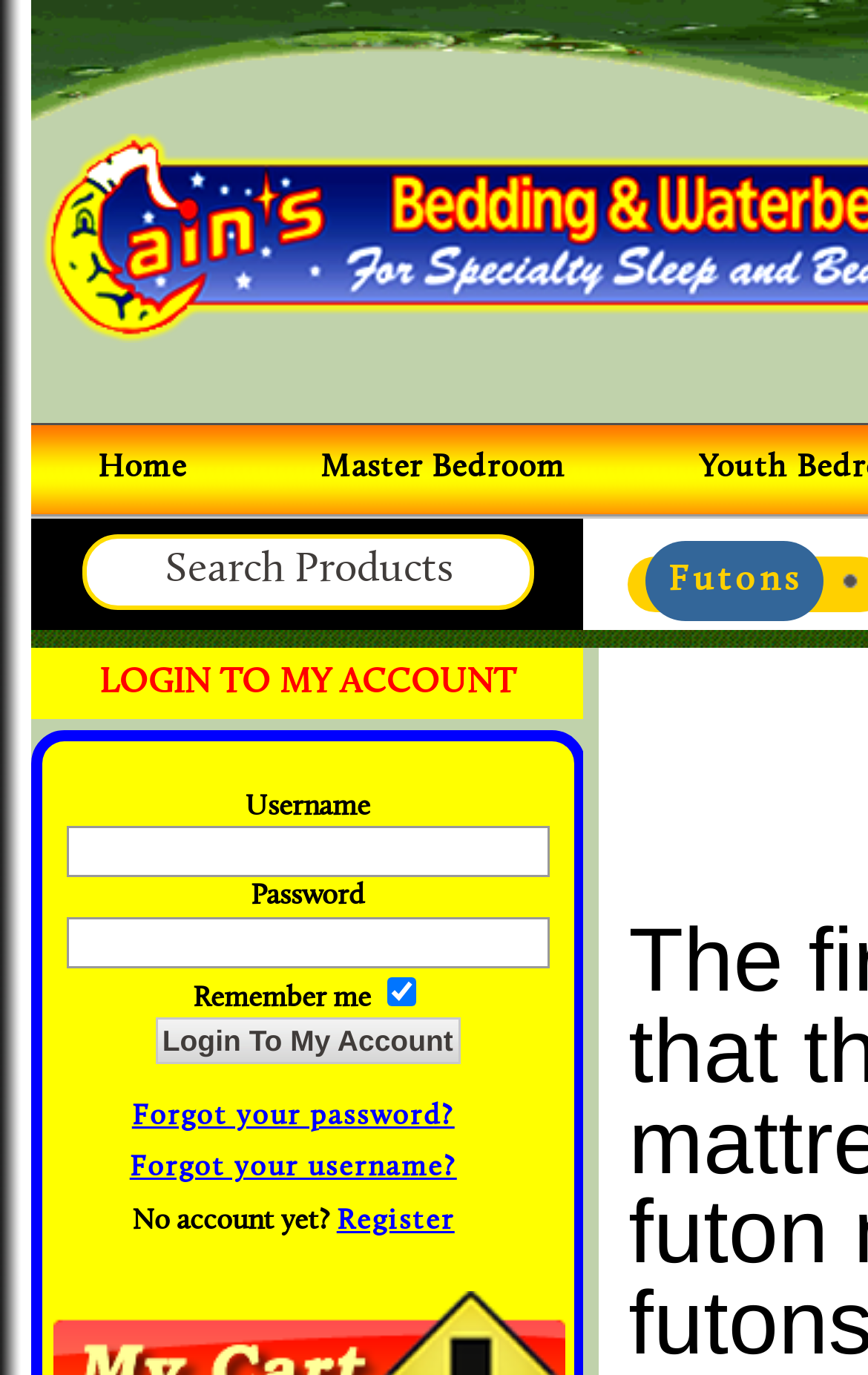Please find the main title text of this webpage.

CAINS BEDDING AND WATERBEDS